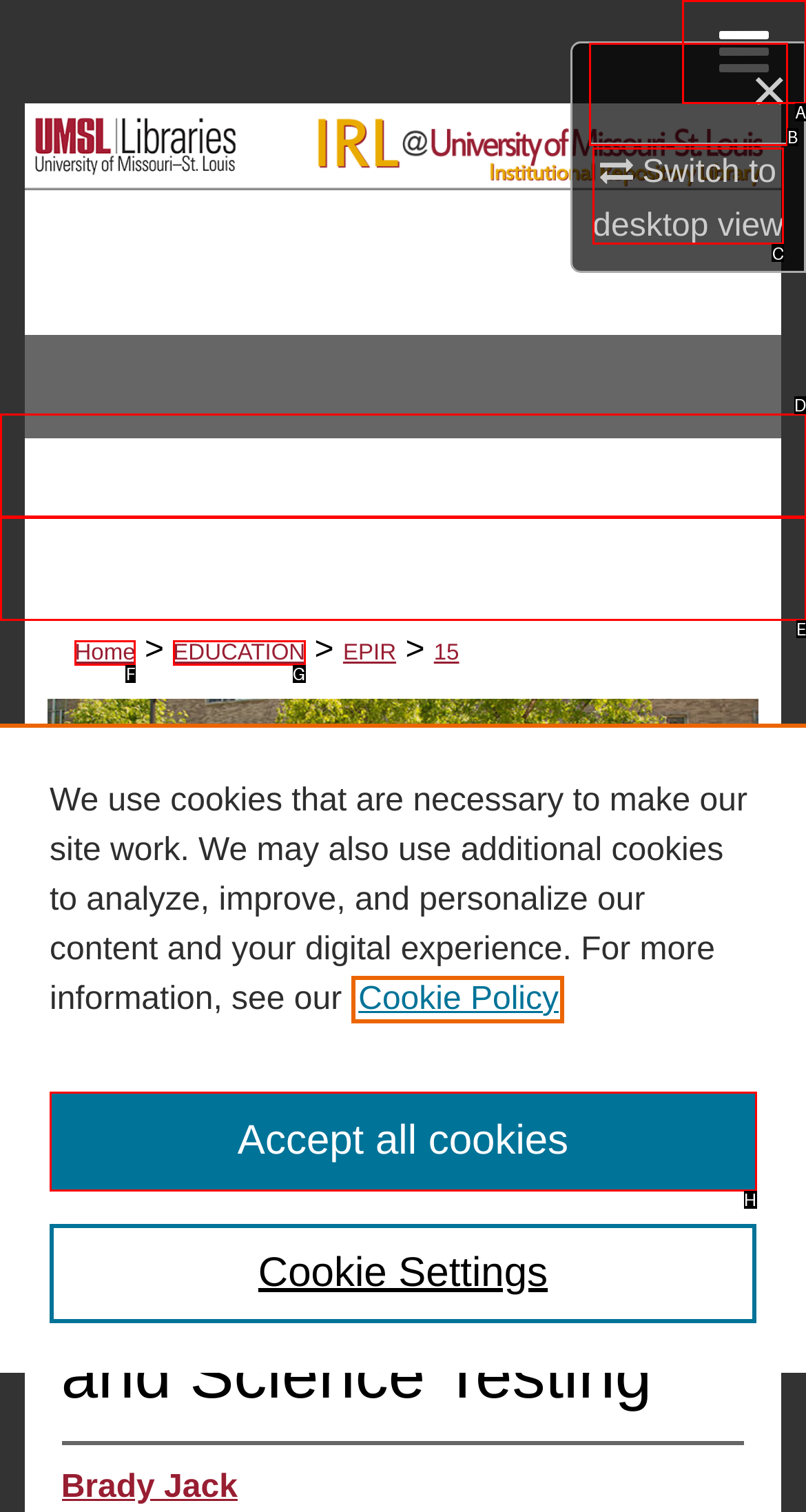From the provided options, pick the HTML element that matches the description: Switch to desktopmobile view. Respond with the letter corresponding to your choice.

C